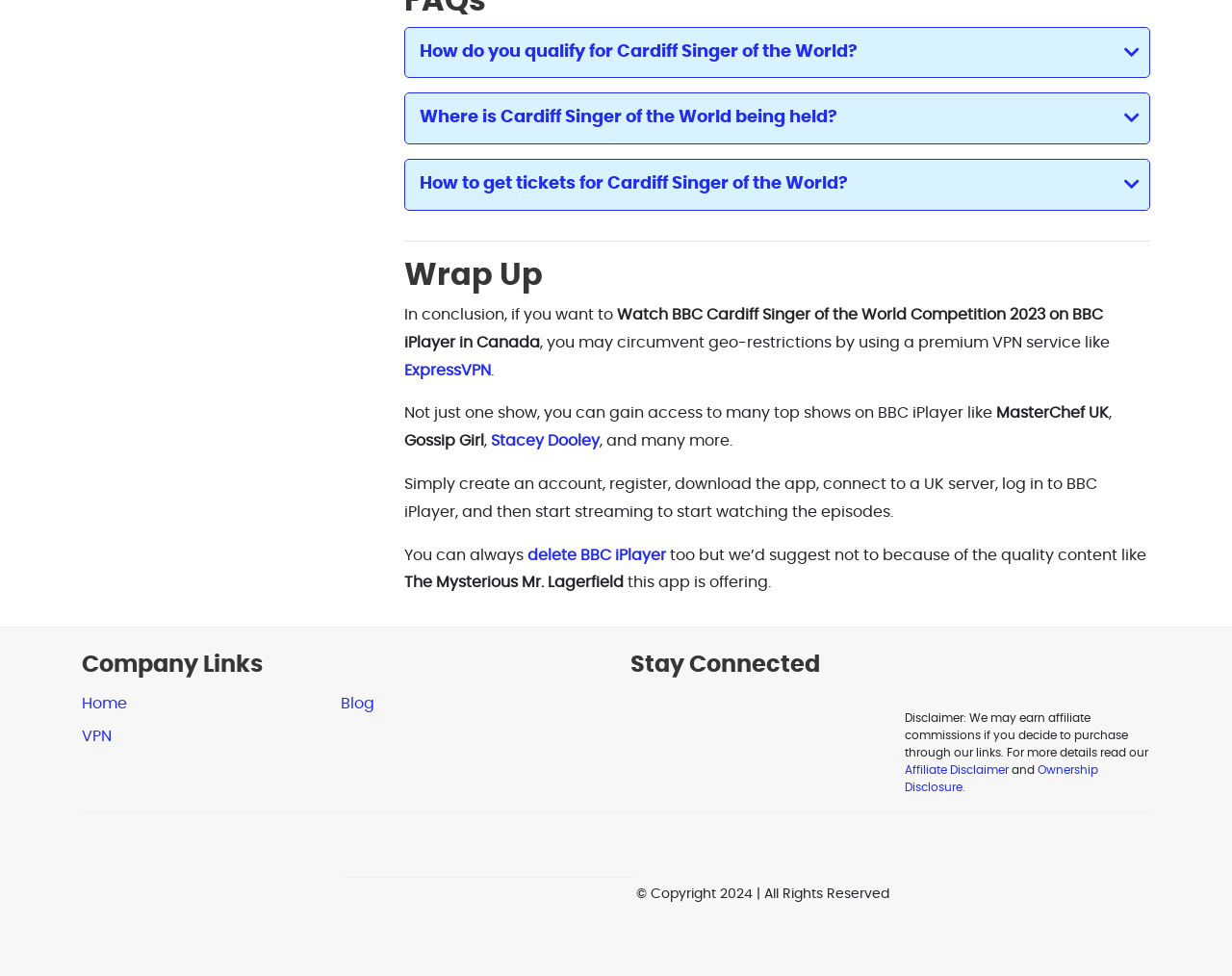Please mark the clickable region by giving the bounding box coordinates needed to complete this instruction: "Click on 'Home'".

[0.066, 0.713, 0.103, 0.729]